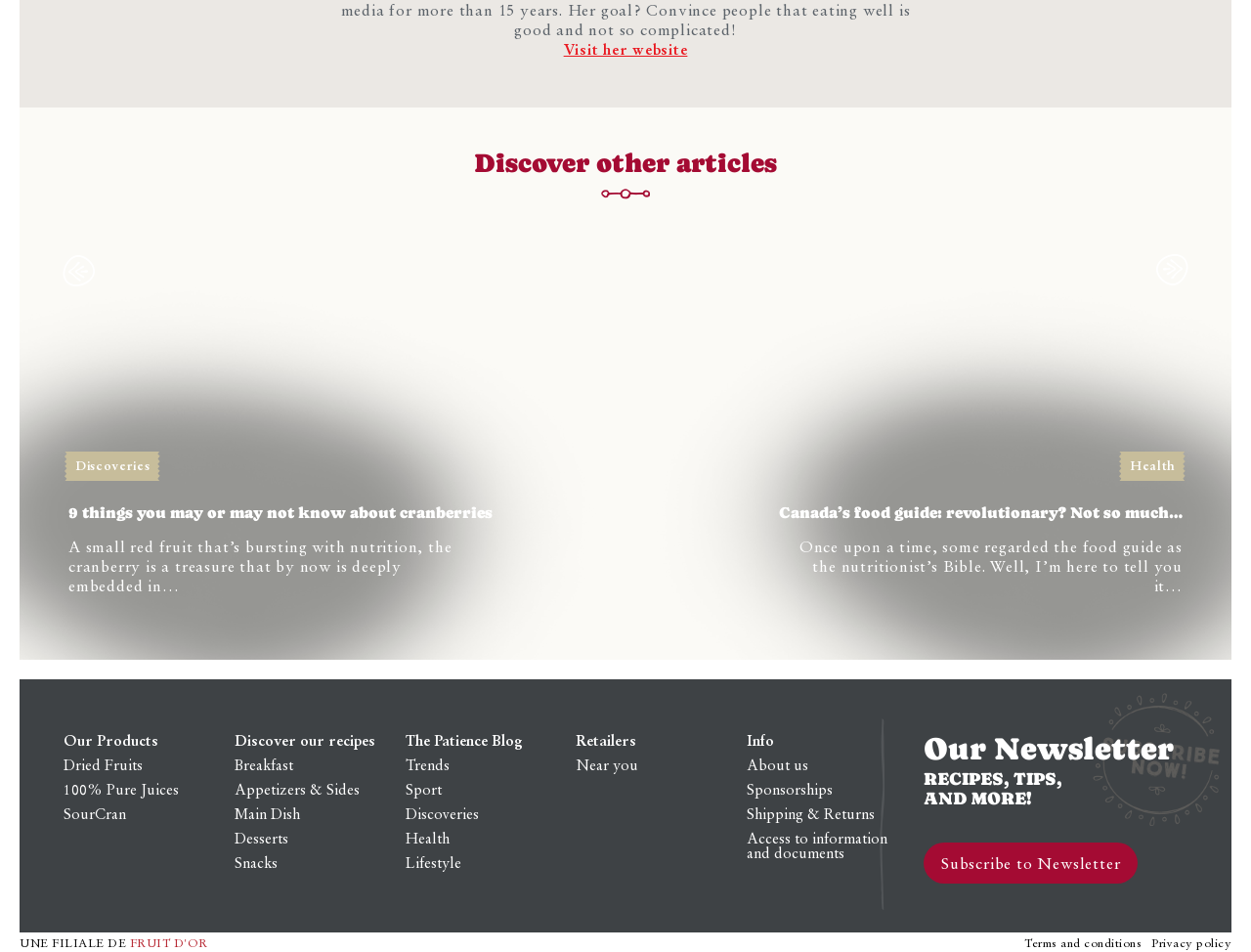Determine the bounding box coordinates of the target area to click to execute the following instruction: "Read about cranberries."

[0.016, 0.231, 0.5, 0.693]